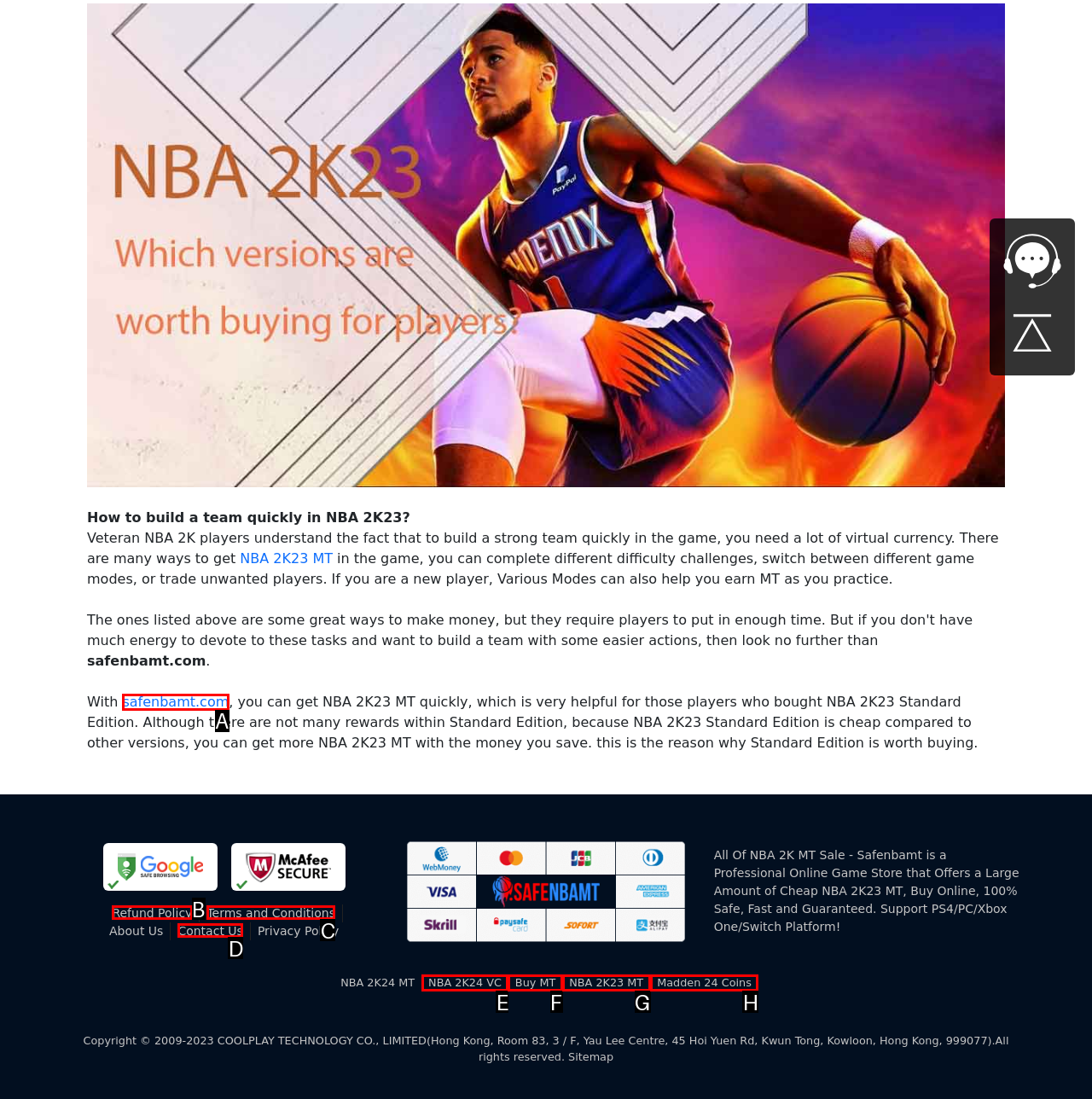Select the HTML element that corresponds to the description: Refund Policy. Reply with the letter of the correct option.

B